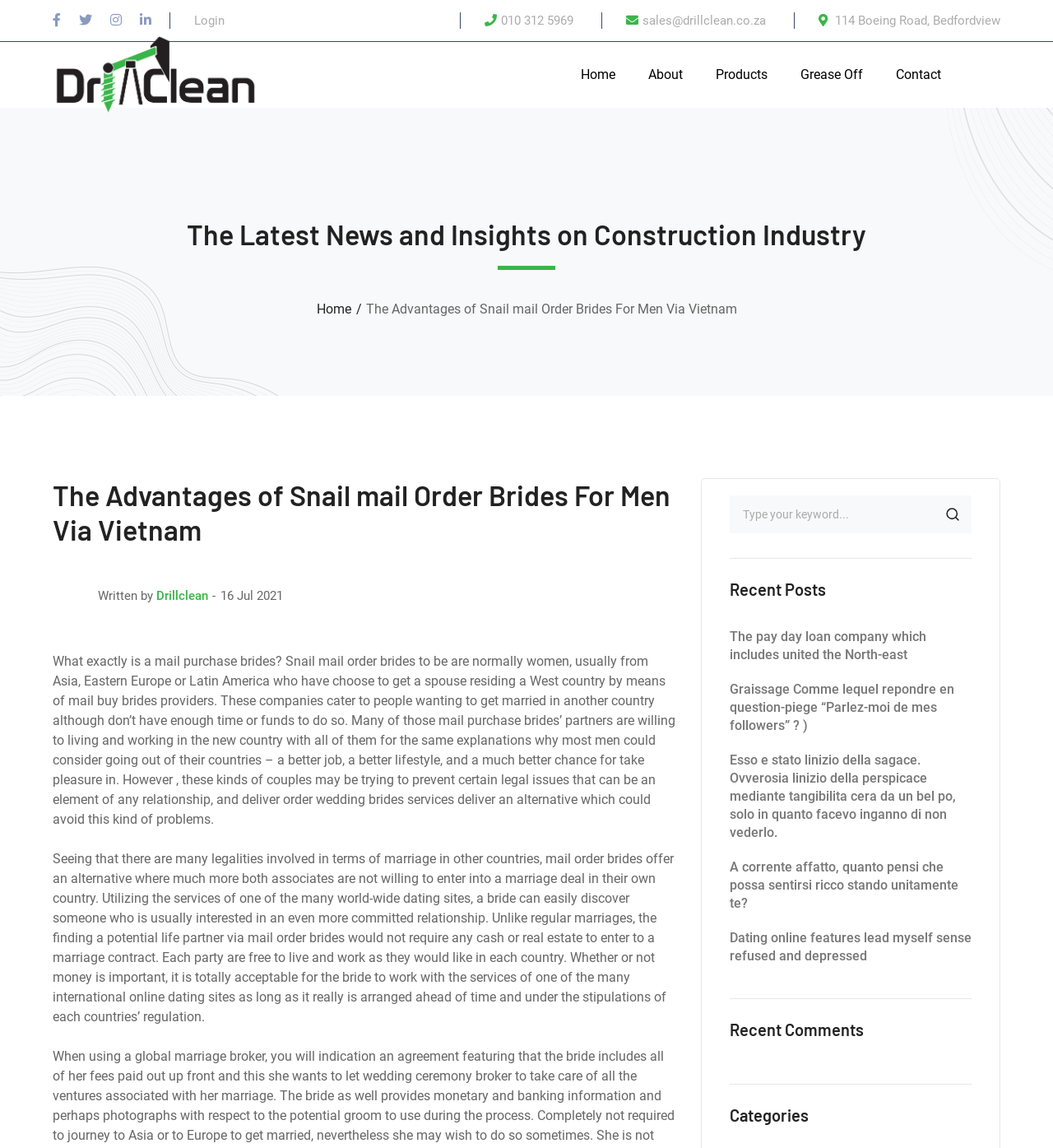Please mark the clickable region by giving the bounding box coordinates needed to complete this instruction: "Read the article about mail order brides".

[0.05, 0.569, 0.641, 0.72]